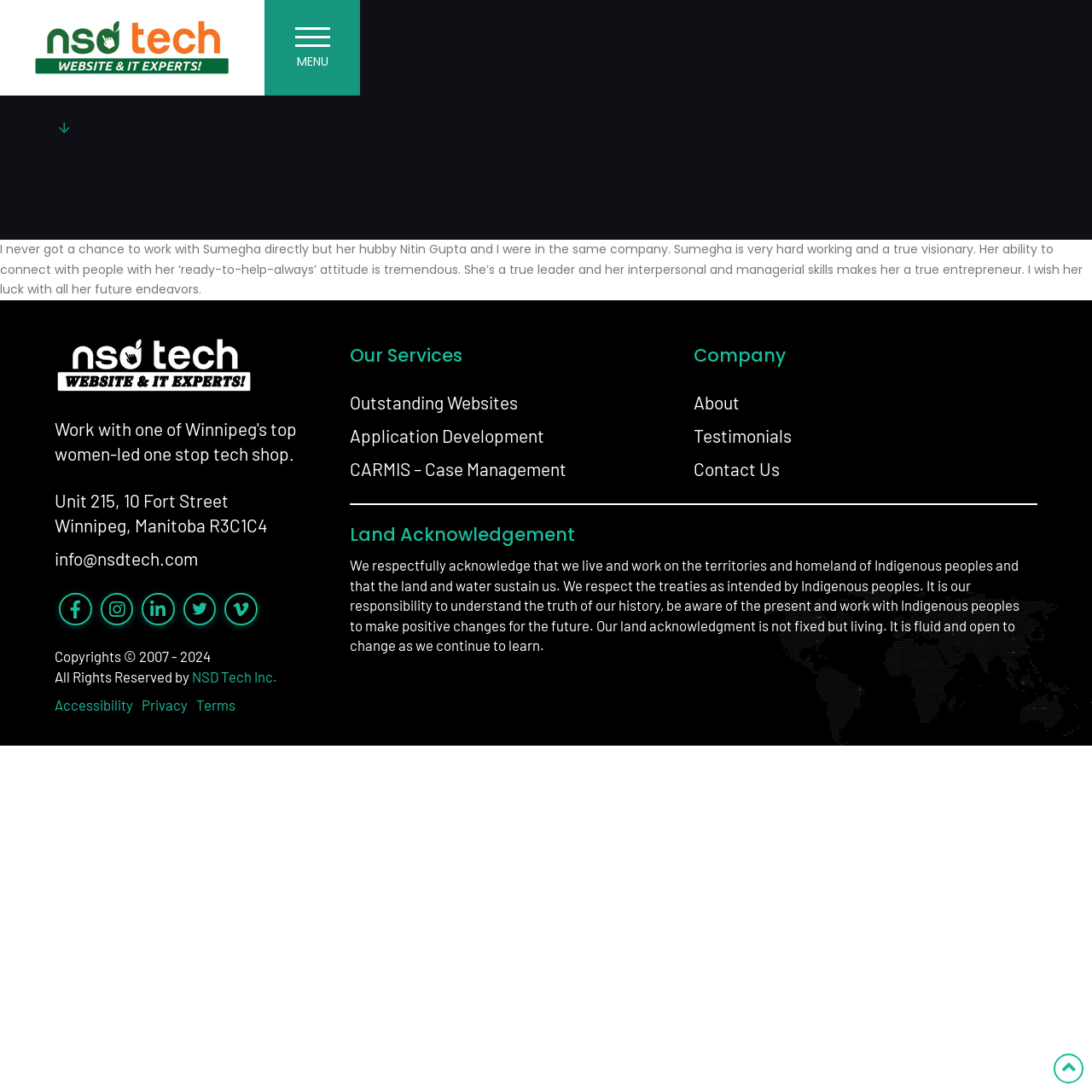Please identify the bounding box coordinates of the region to click in order to complete the given instruction: "Visit the About page". The coordinates should be four float numbers between 0 and 1, i.e., [left, top, right, bottom].

[0.635, 0.353, 0.677, 0.384]